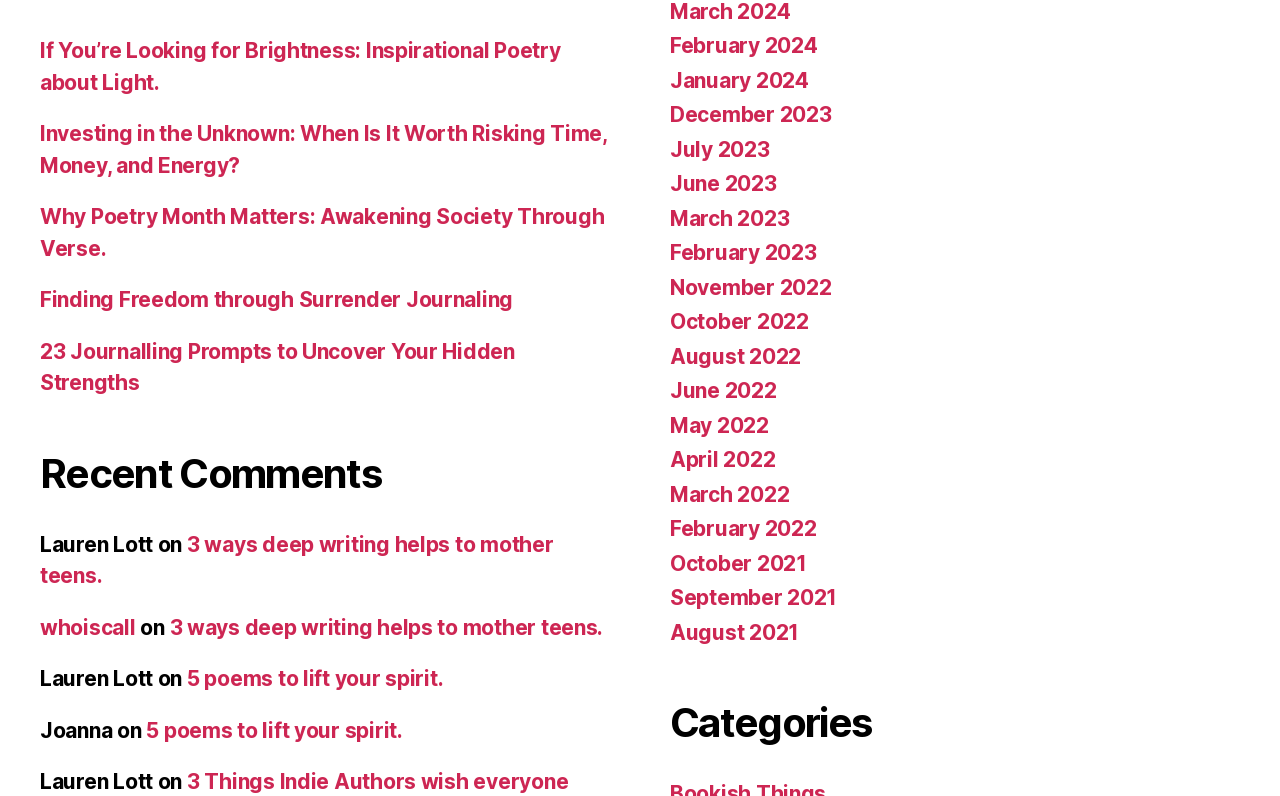Locate the bounding box of the user interface element based on this description: "August 2022".

[0.523, 0.429, 0.626, 0.461]